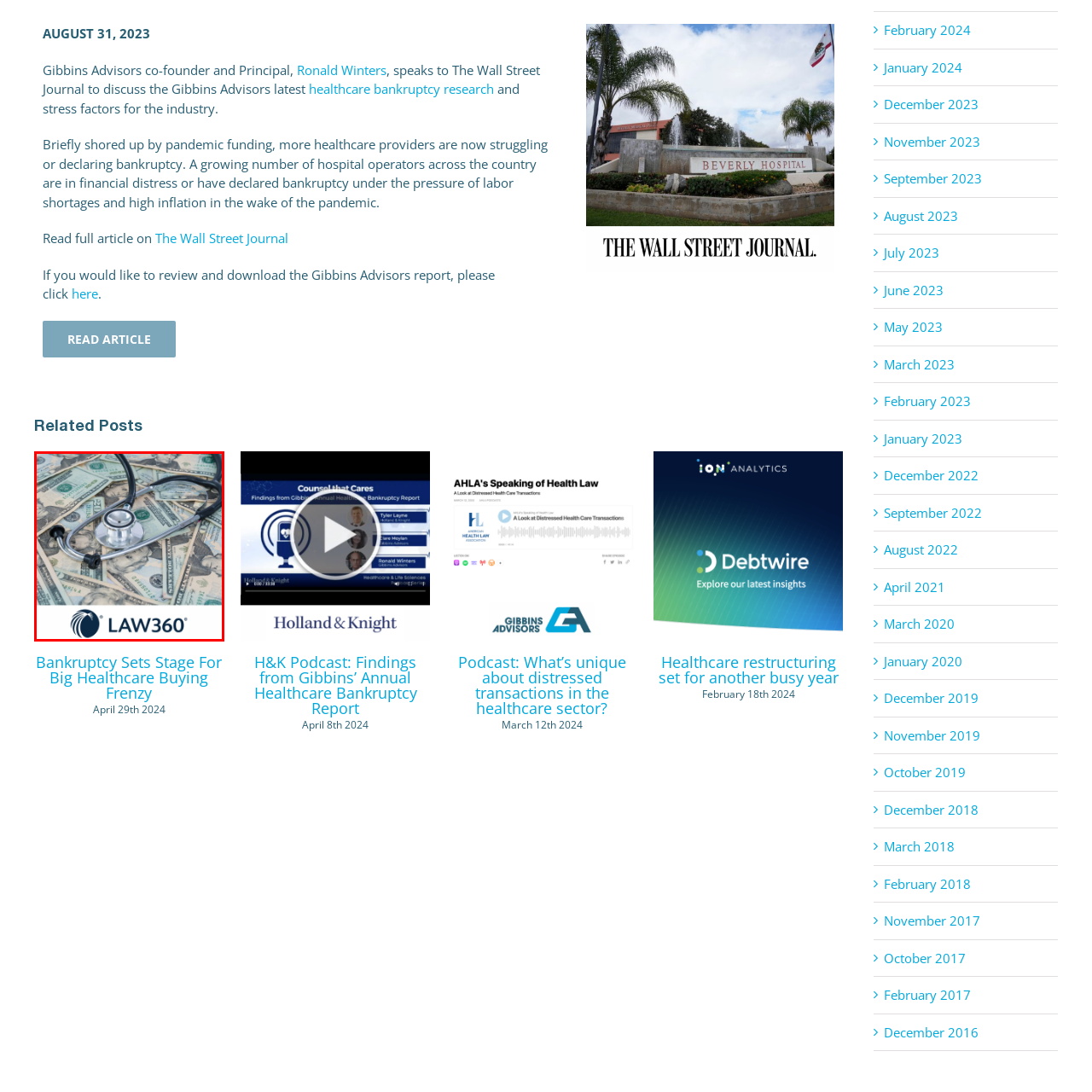What does the logo at the bottom suggest?
Please analyze the image within the red bounding box and offer a comprehensive answer to the question.

The logo of LAW360, a well-known legal news and analysis platform, is prominently displayed at the bottom of the image, suggesting that the content is related to legal issues within the healthcare sector, particularly as they pertain to financial matters such as bankruptcy and economic distress.